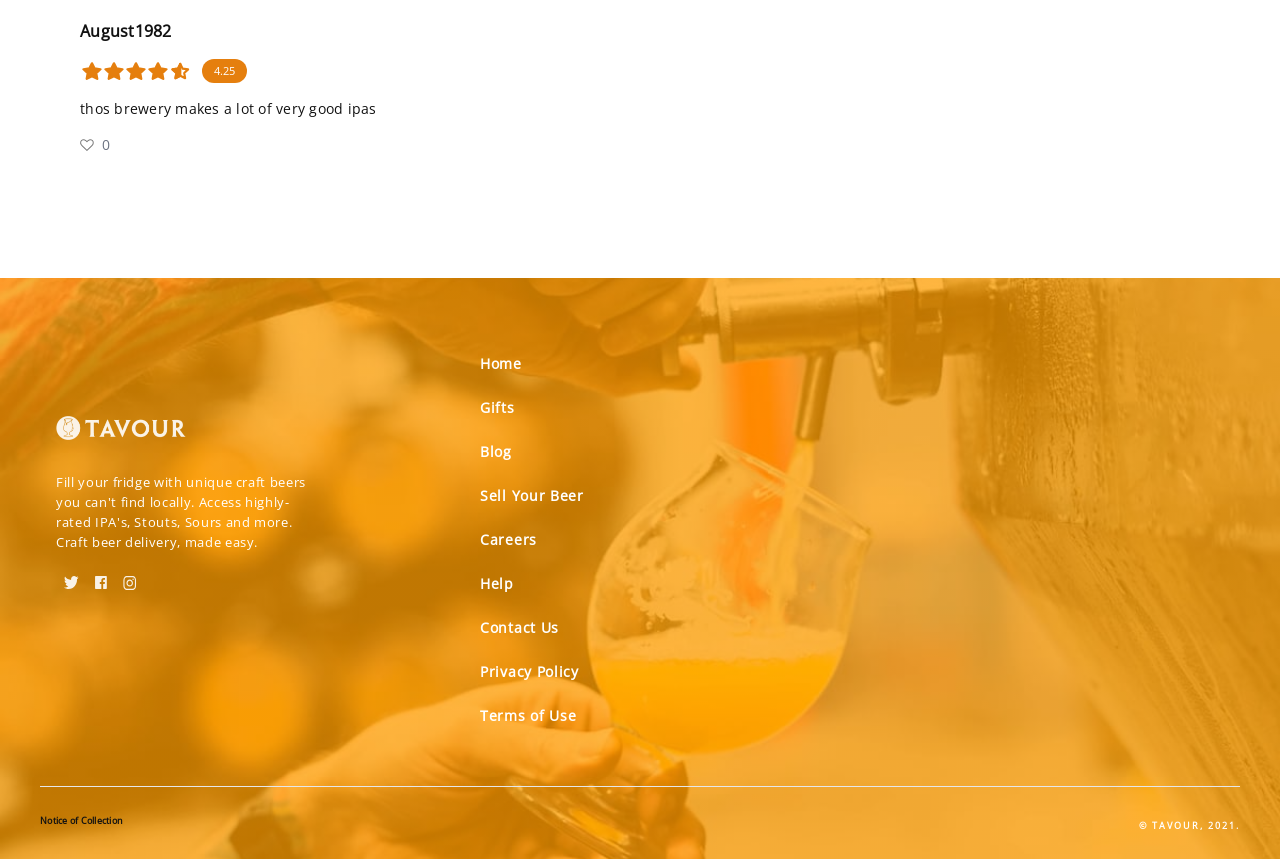Provide the bounding box coordinates in the format (top-left x, top-left y, bottom-right x, bottom-right y). All values are floating point numbers between 0 and 1. Determine the bounding box coordinate of the UI element described as: Careers

[0.366, 0.603, 0.429, 0.654]